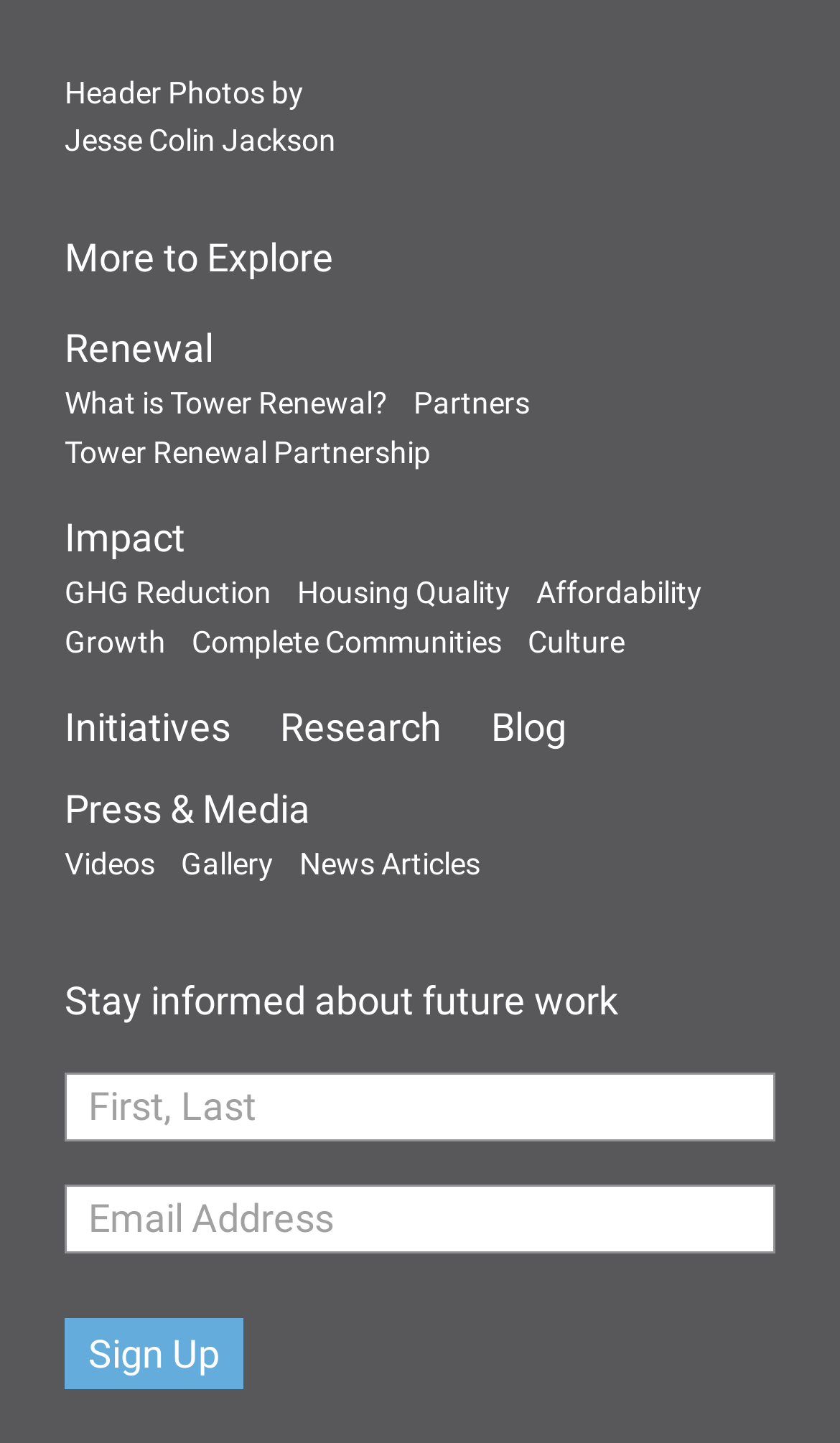Find and specify the bounding box coordinates that correspond to the clickable region for the instruction: "Sign up for updates".

[0.077, 0.913, 0.29, 0.962]